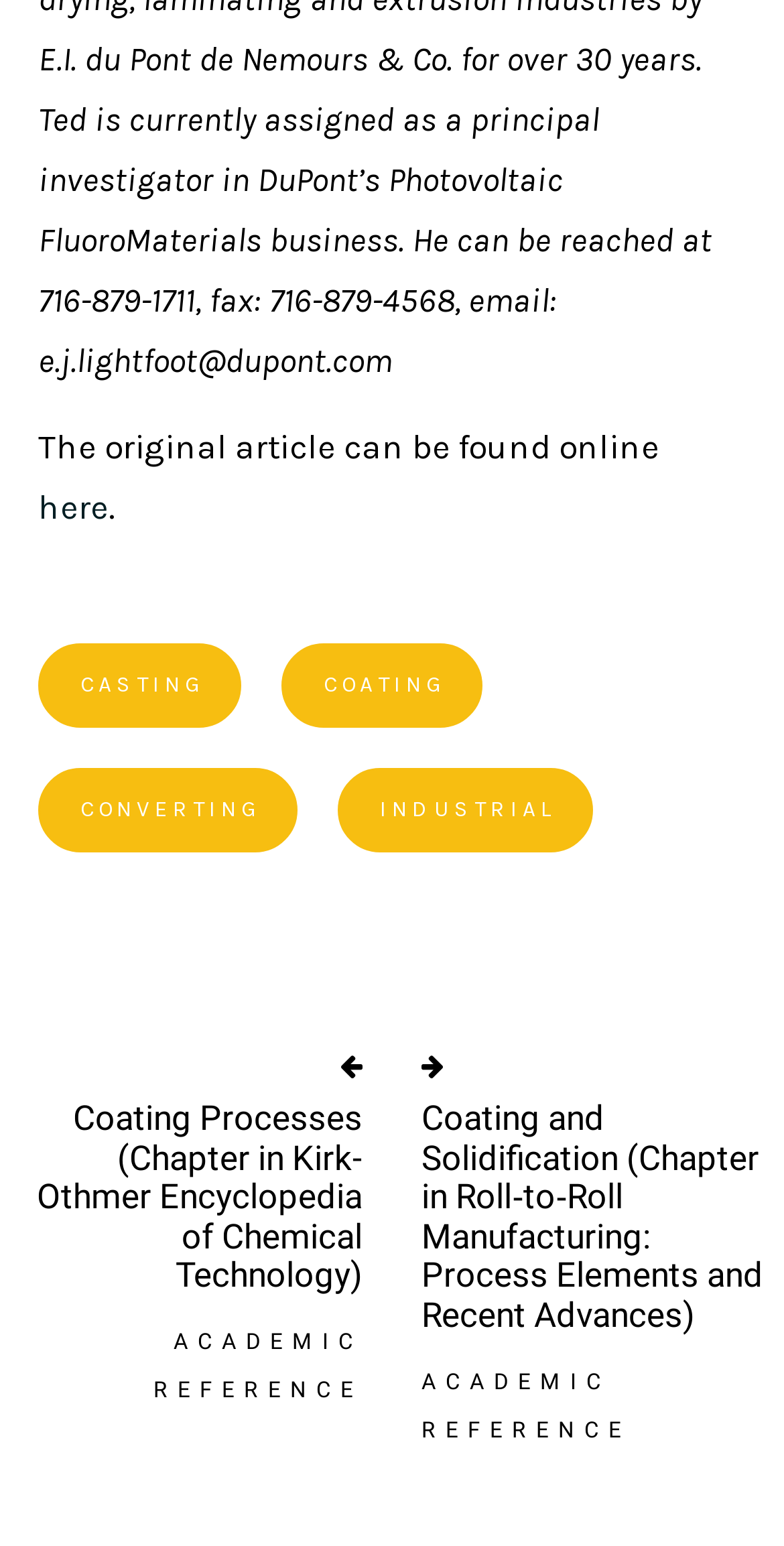Please identify the bounding box coordinates of the region to click in order to complete the task: "Ask a question". The coordinates must be four float numbers between 0 and 1, specified as [left, top, right, bottom].

None